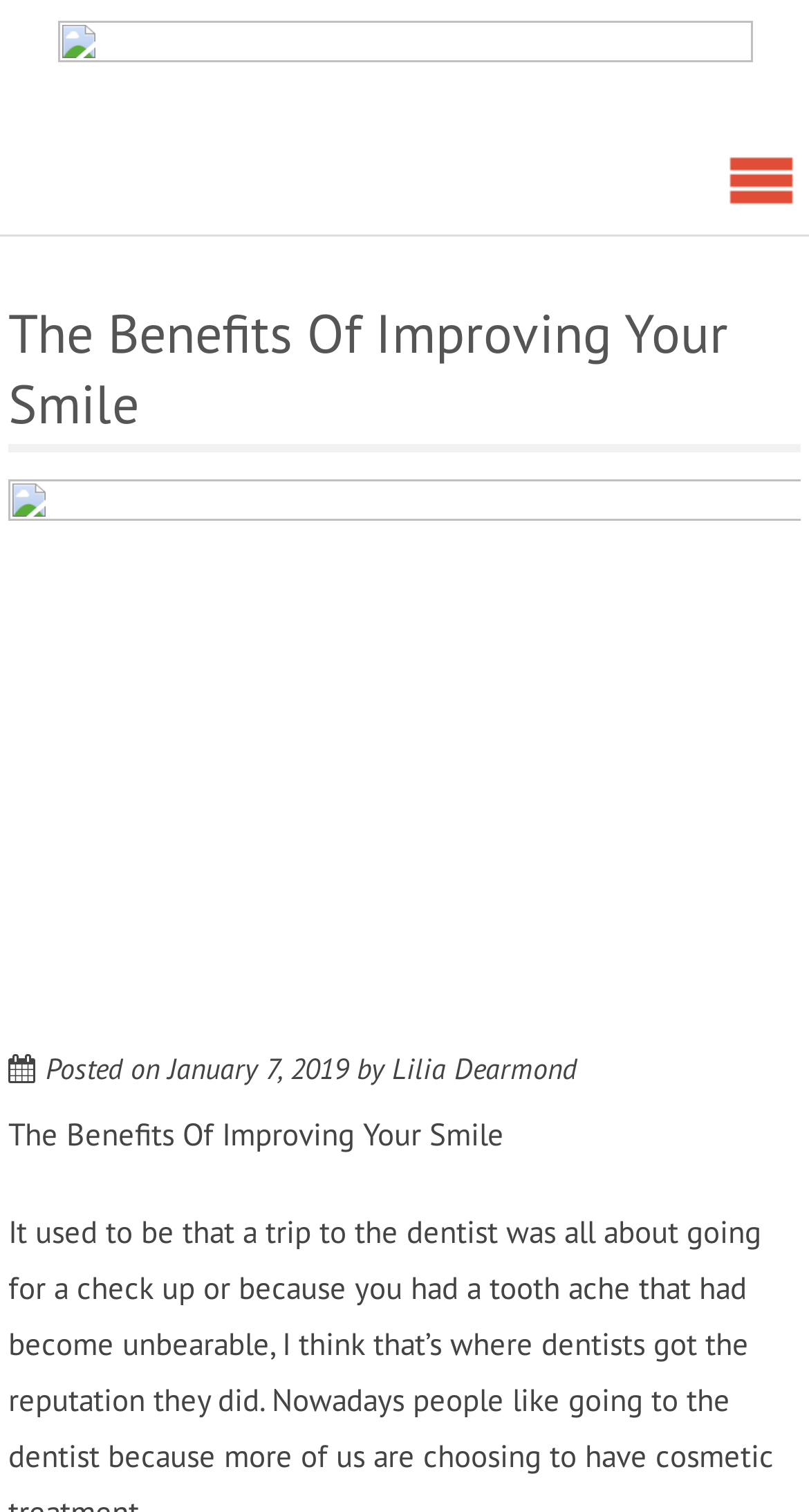Who is the author of the post?
Based on the image, answer the question with a single word or brief phrase.

Lilia Dearmond